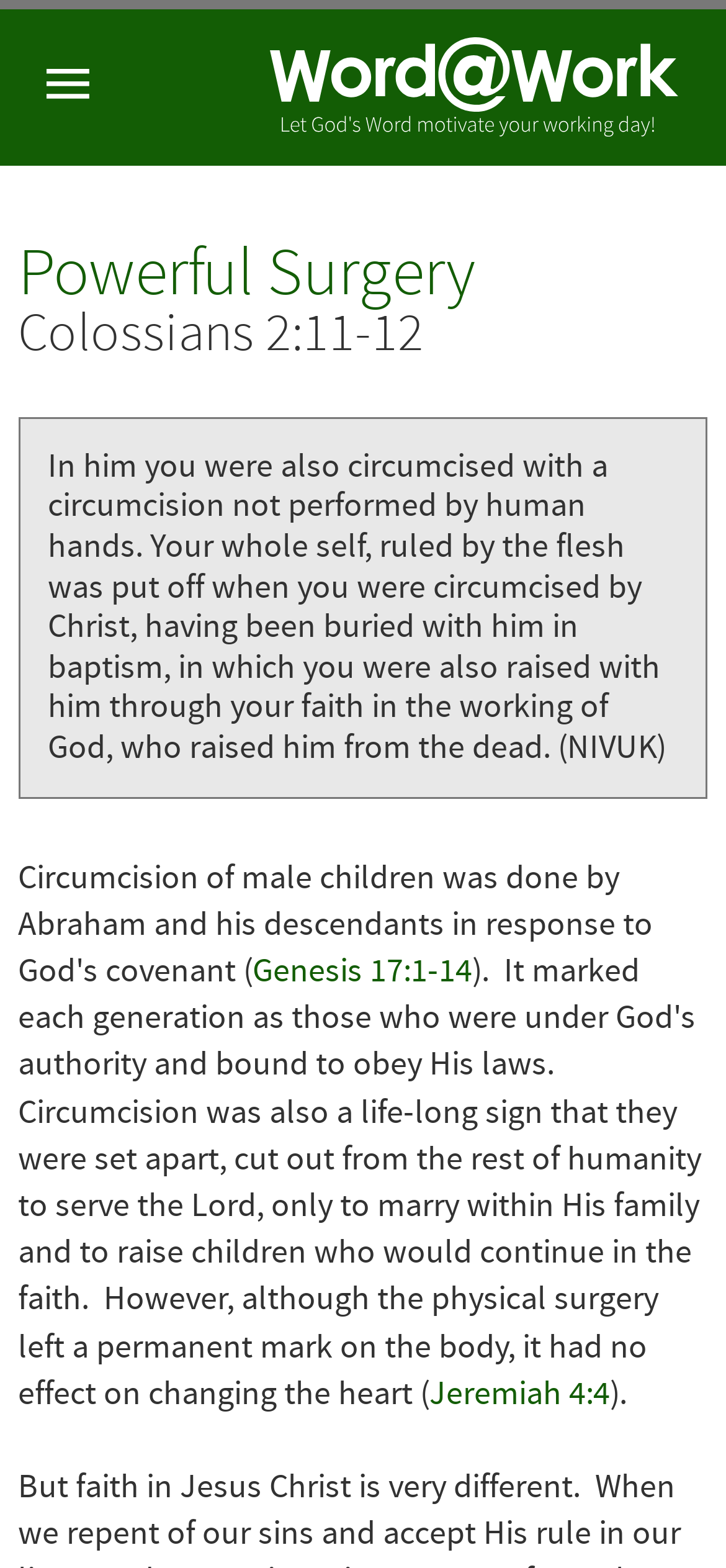How many links are there on the webpage?
Provide a detailed answer to the question using information from the image.

I counted the number of link elements on the webpage and found three links: 'Home', 'Genesis 17:1-14', and 'Jeremiah 4:4'.